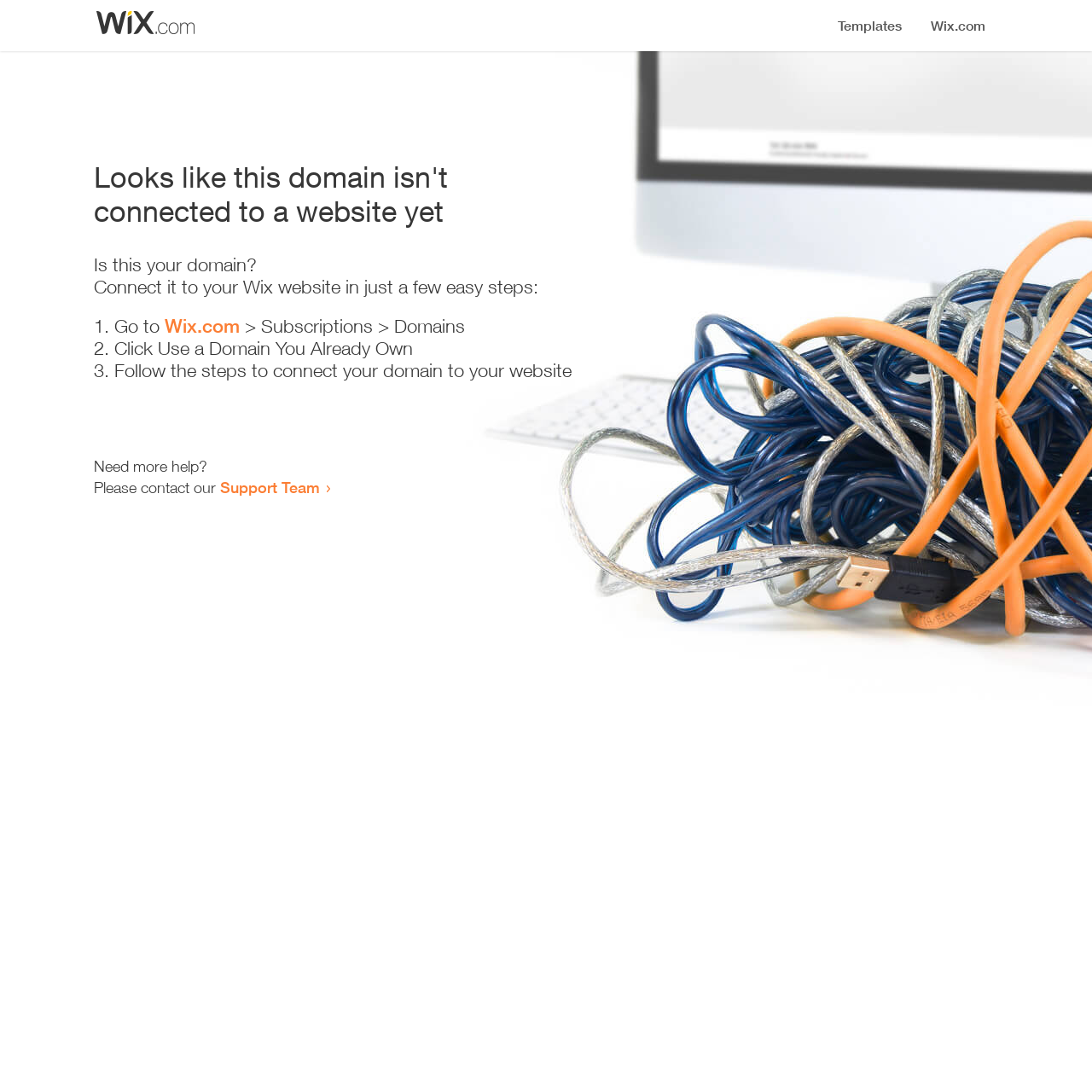Provide the bounding box coordinates of the HTML element described by the text: "Wix.com". The coordinates should be in the format [left, top, right, bottom] with values between 0 and 1.

[0.151, 0.288, 0.22, 0.309]